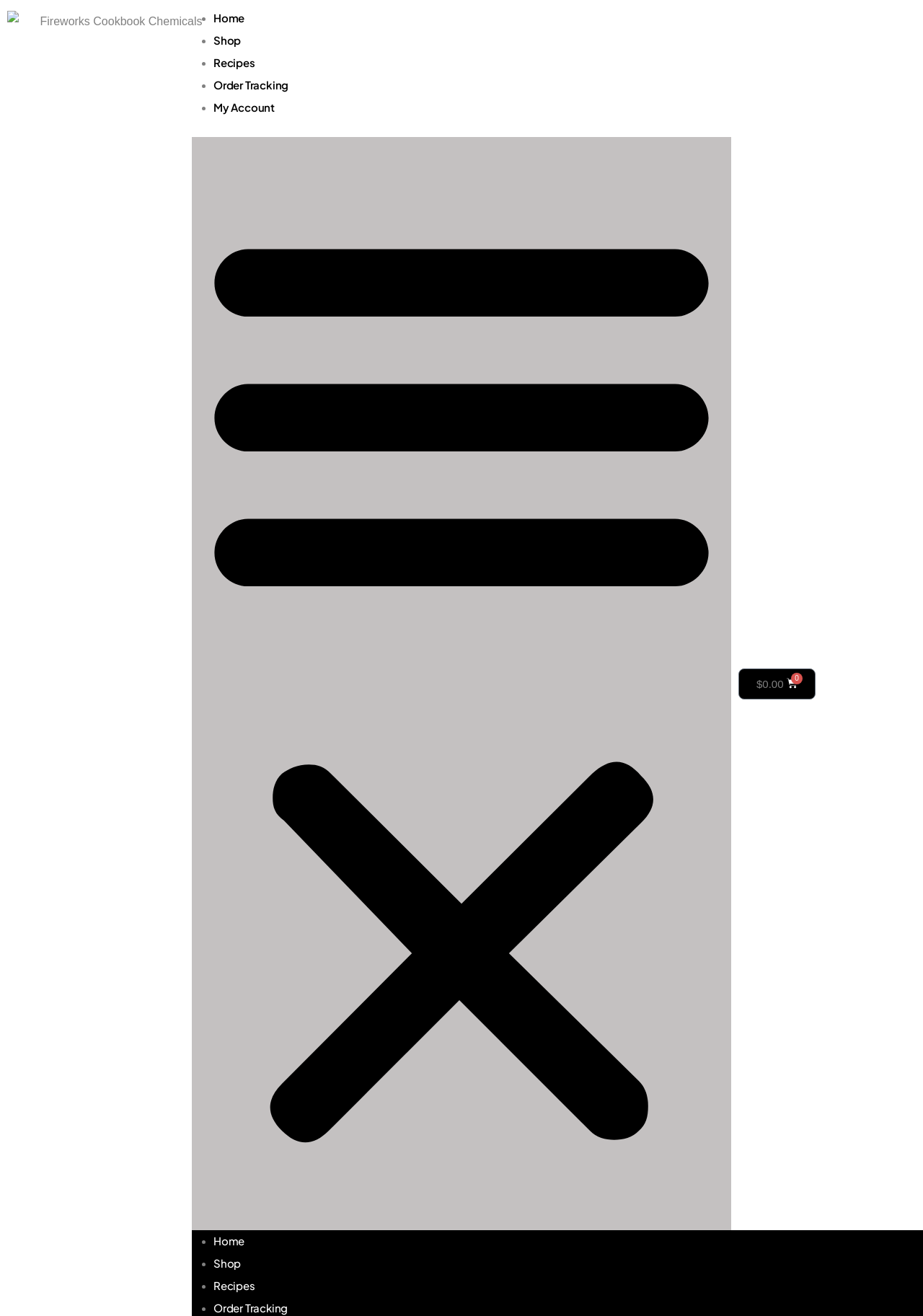Provide your answer in a single word or phrase: 
What is the current total in the cart?

$0.00